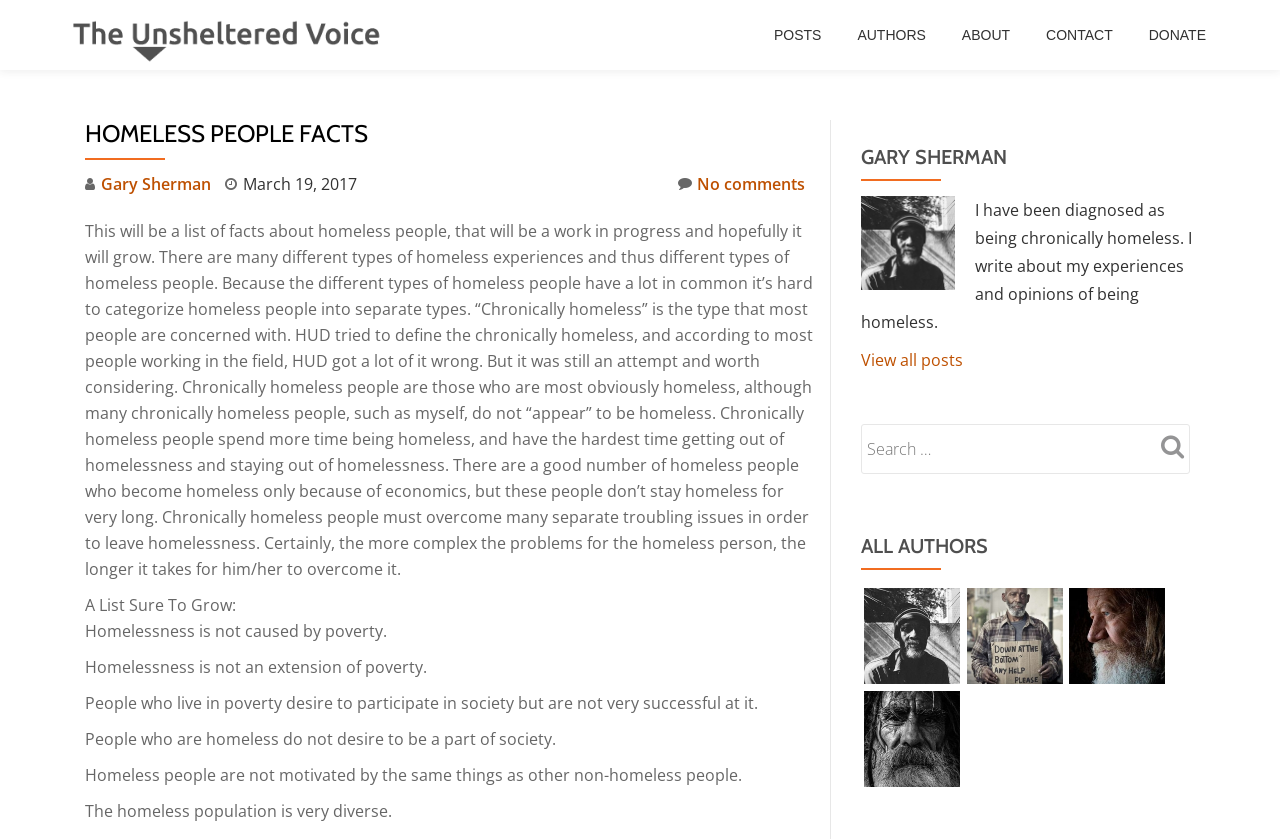Find the bounding box coordinates of the element to click in order to complete the given instruction: "View all posts by Gary Sherman."

[0.673, 0.416, 0.752, 0.442]